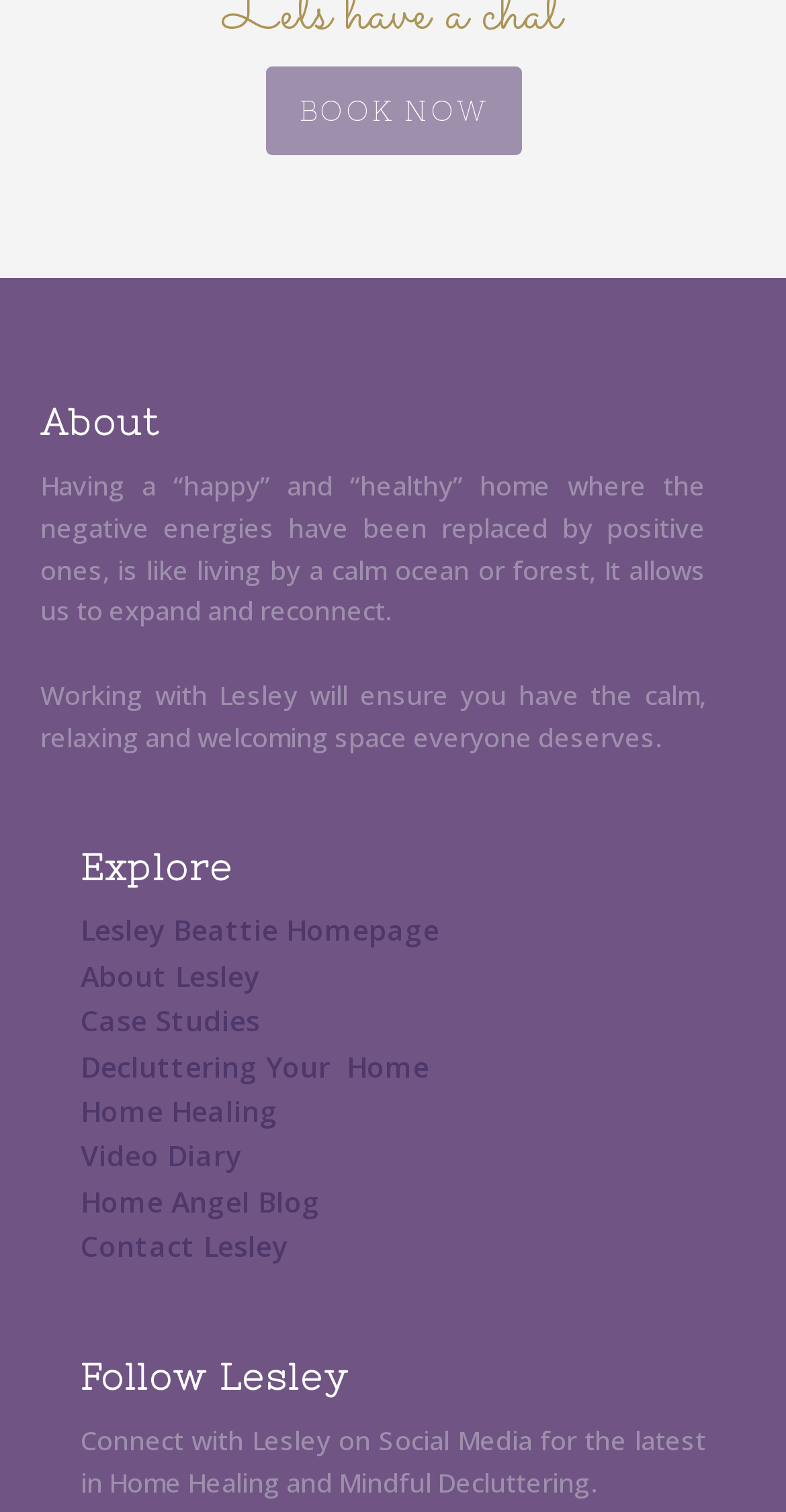Based on the image, please respond to the question with as much detail as possible:
What is the purpose of Lesley's work?

According to the webpage, Lesley's work is to create a calm, relaxing, and welcoming space for everyone, as mentioned in the text 'Working with Lesley will ensure you have the calm, relaxing and welcoming space everyone deserves.'